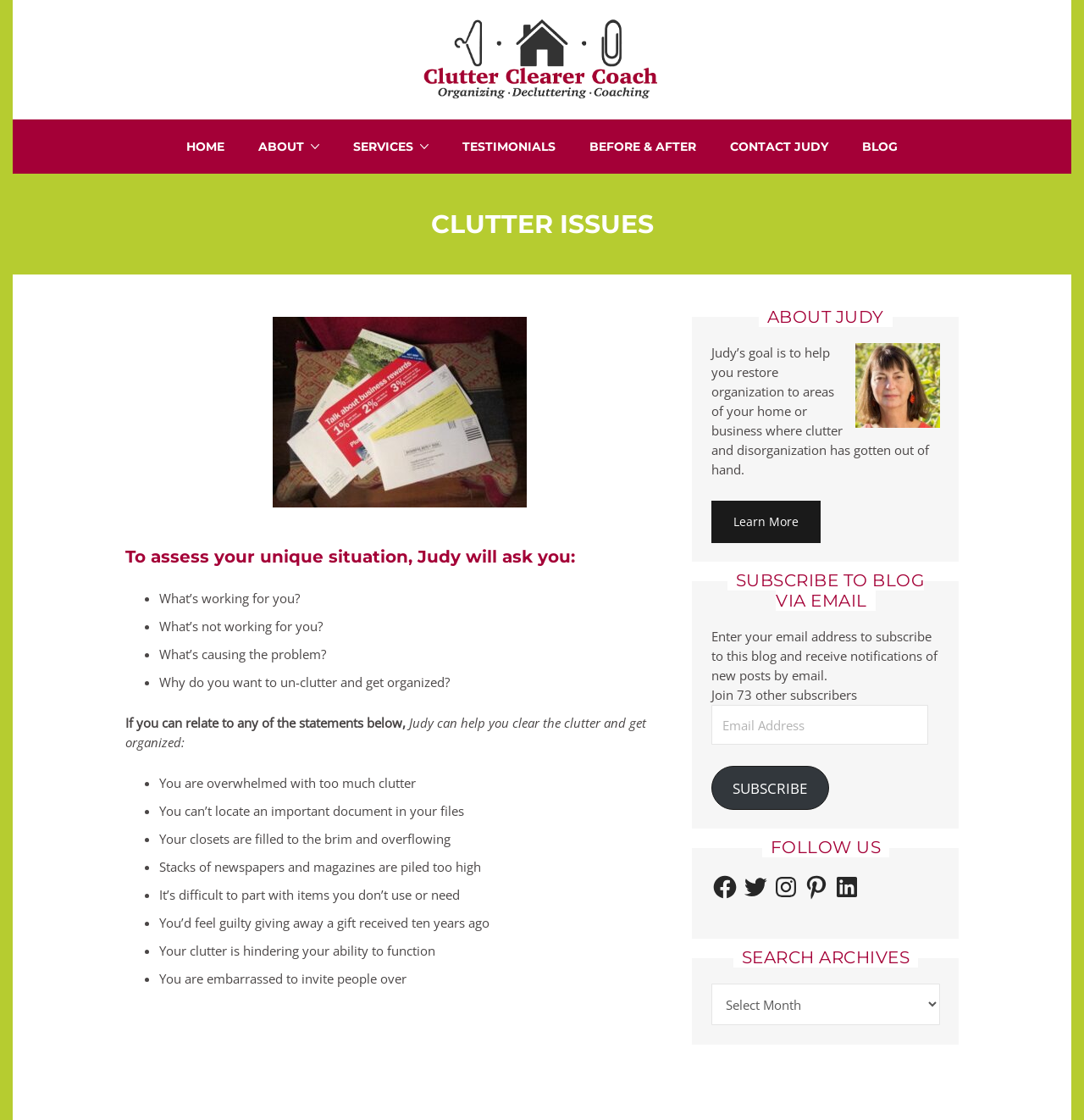Can you find the bounding box coordinates of the area I should click to execute the following instruction: "Click on the 'Gardening' link"?

None